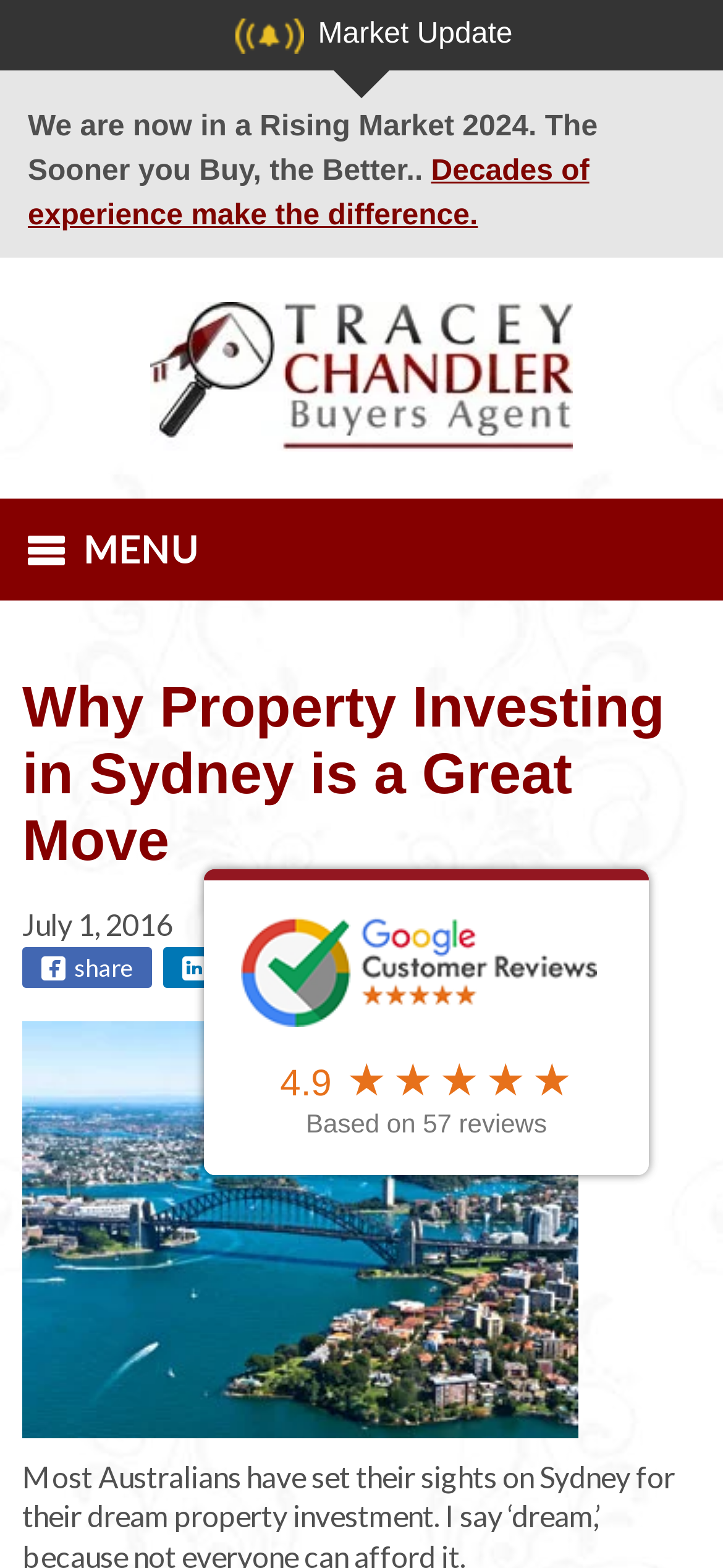Who is the author of the article?
Based on the image, answer the question with as much detail as possible.

The link element 'Tracey Chandler - Buyers Agent' with bounding box coordinates [0.208, 0.192, 0.792, 0.288] suggests that the author of the article is Tracey Chandler, who is also a Buyers Agent.